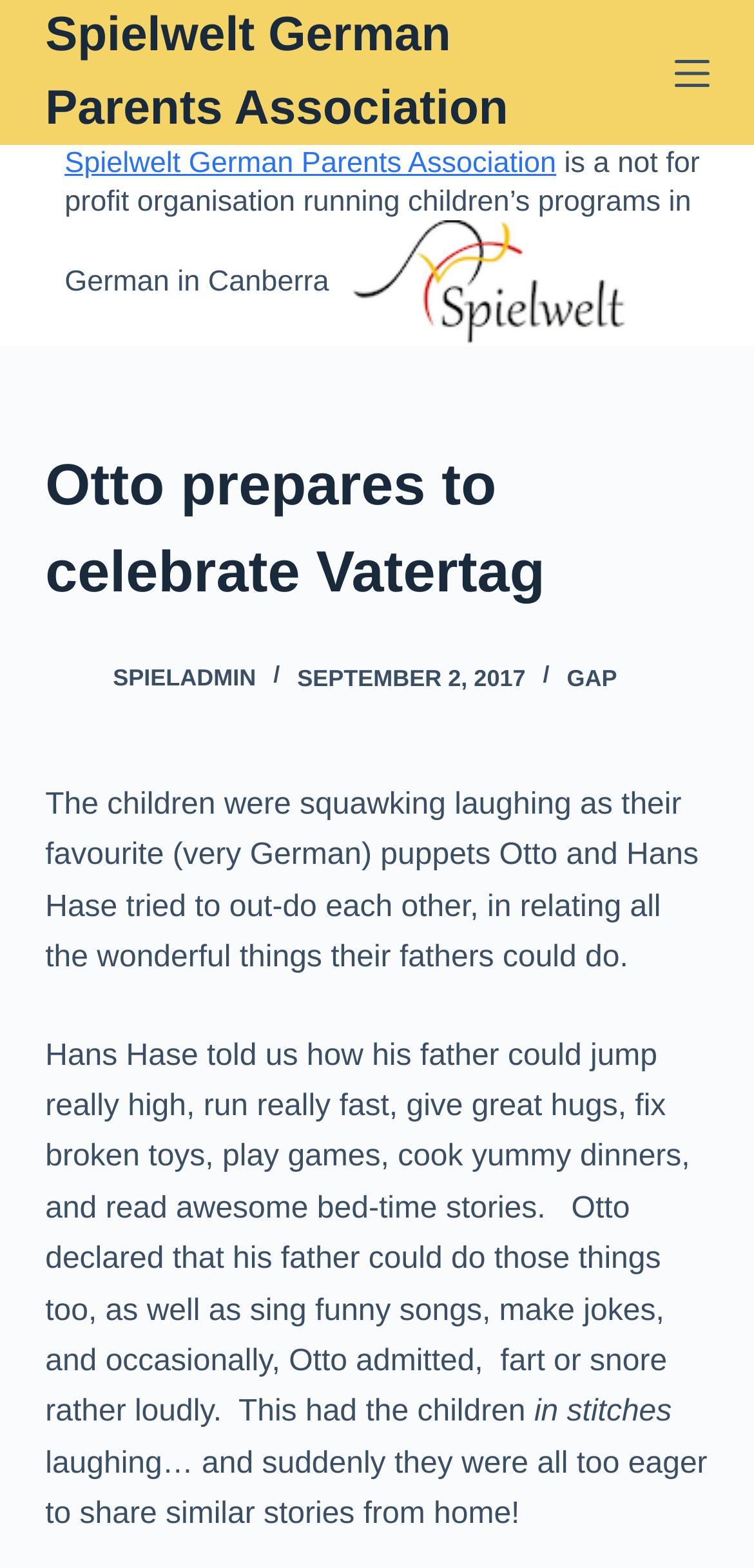Answer the question in a single word or phrase:
What are the names of the puppets?

Otto and Hans Hase